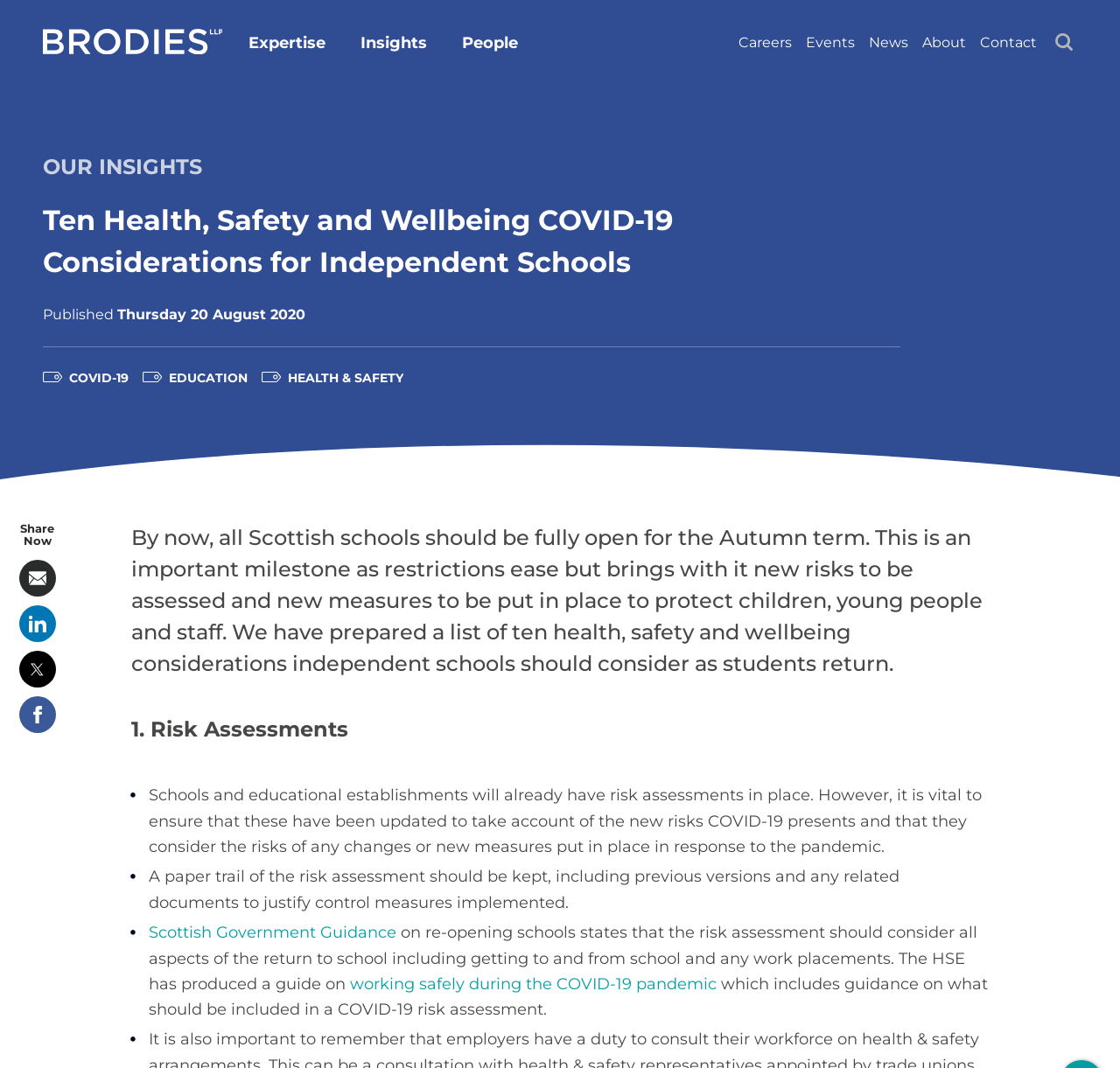Please find the bounding box coordinates of the element that must be clicked to perform the given instruction: "Share the article via email". The coordinates should be four float numbers from 0 to 1, i.e., [left, top, right, bottom].

[0.017, 0.524, 0.05, 0.559]